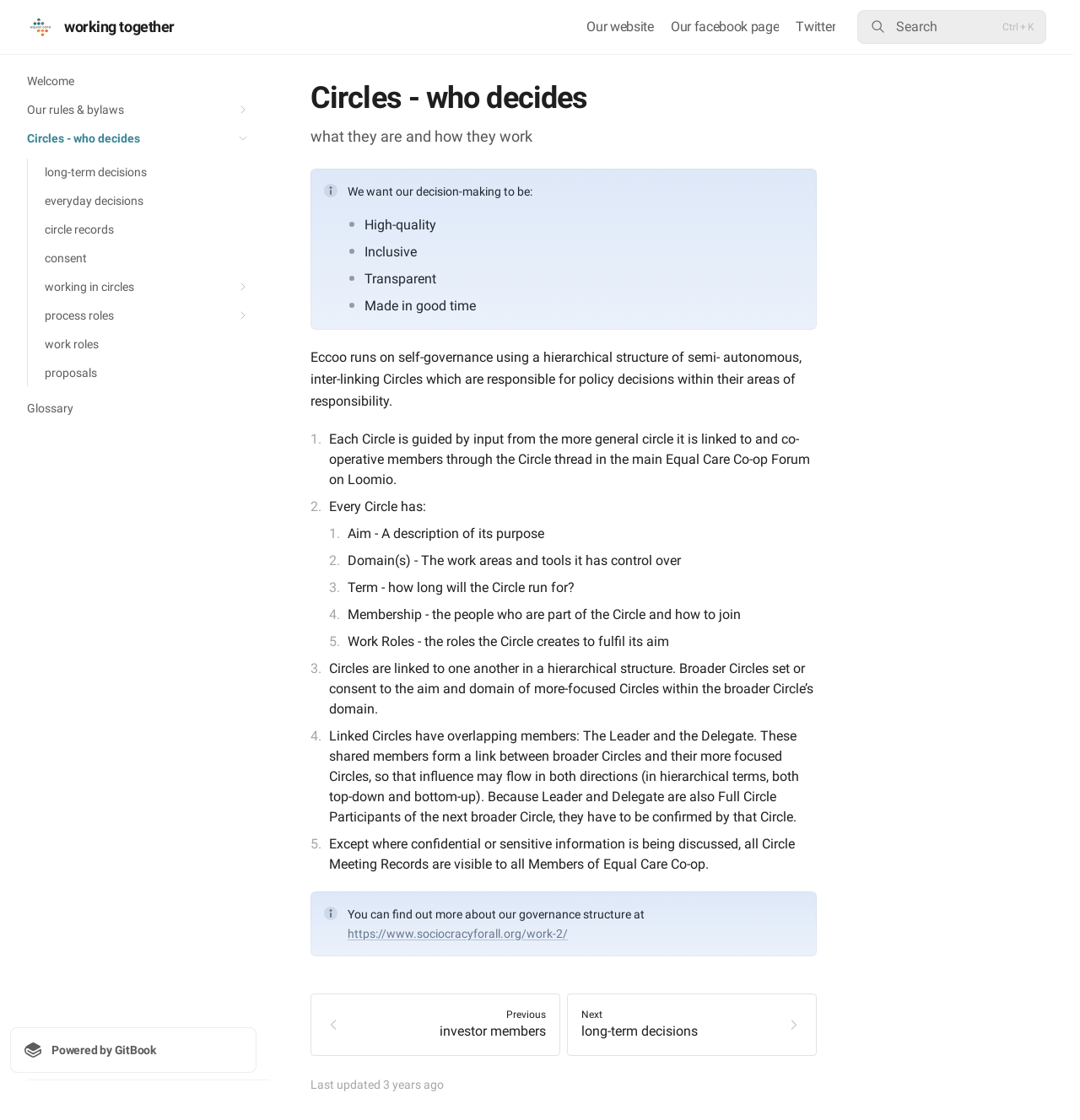Given the element description, predict the bounding box coordinates in the format (top-left x, top-left y, bottom-right x, bottom-right y). Make sure all values are between 0 and 1. Here is the element description: Previousinvestor members

[0.288, 0.887, 0.519, 0.943]